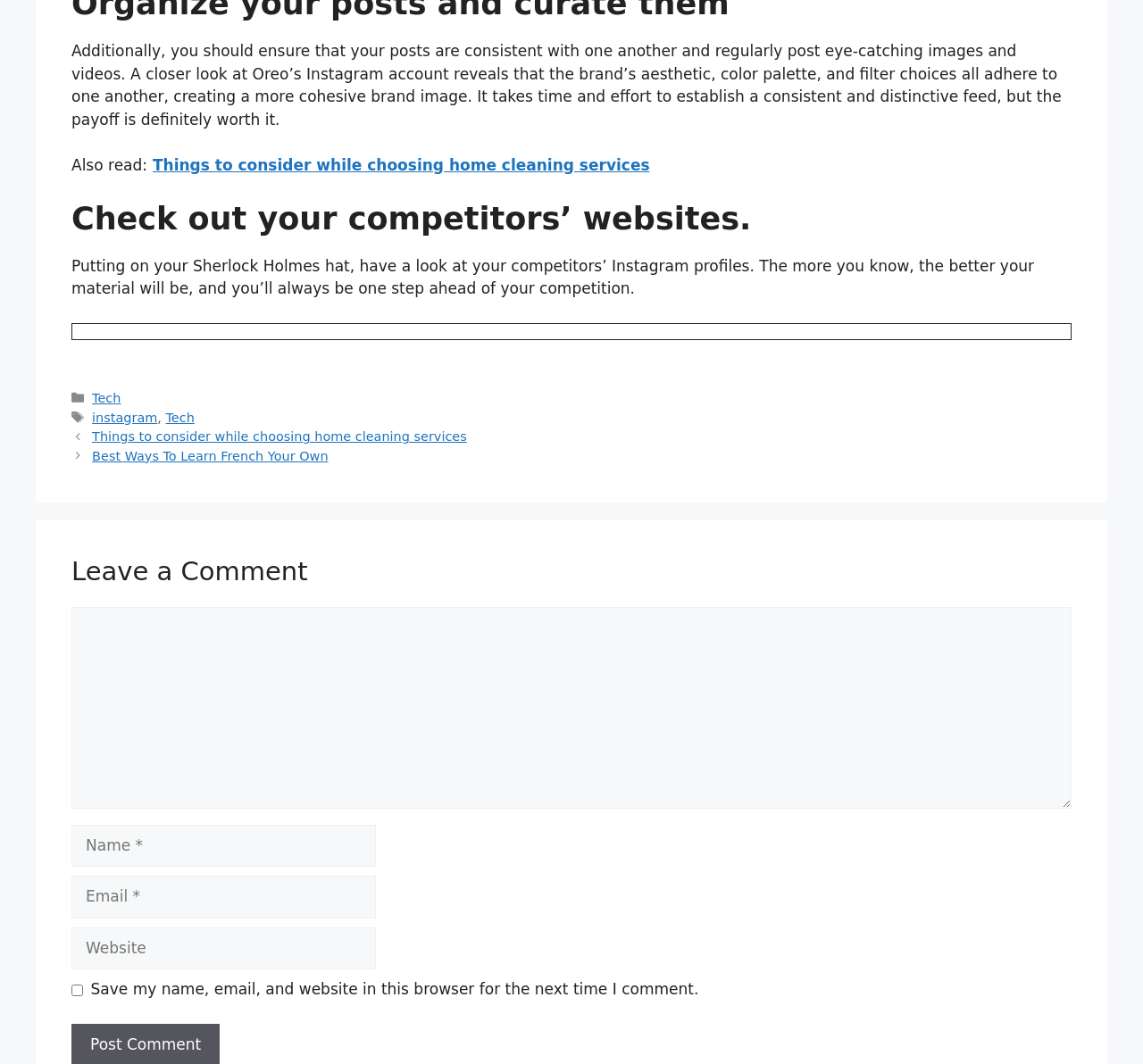Using the information in the image, could you please answer the following question in detail:
What is the purpose of checking competitors' websites?

According to the article, checking competitors' websites is like 'putting on your Sherlock Holmes hat' to know more about them, which will help in creating better material and staying ahead of the competition.